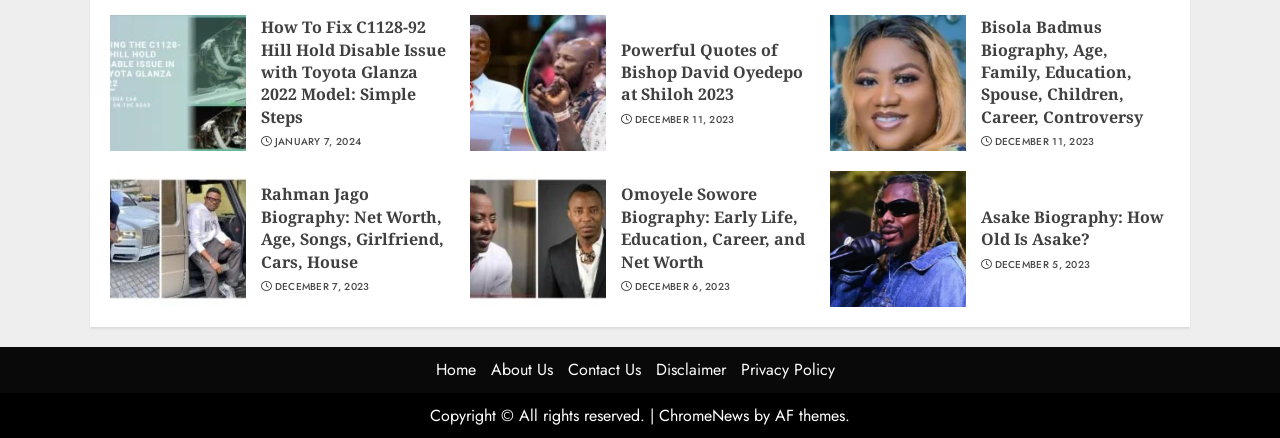Please provide the bounding box coordinates for the element that needs to be clicked to perform the instruction: "Read the 'Powerful Quotes of Bishop David Oyedepo at Shiloh 2023' article". The coordinates must consist of four float numbers between 0 and 1, formatted as [left, top, right, bottom].

[0.485, 0.088, 0.633, 0.242]